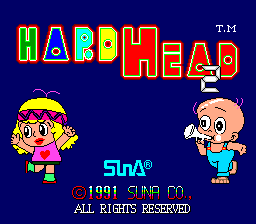In what year was the game 'Hard Head 2' released? Please answer the question using a single word or phrase based on the image.

1991